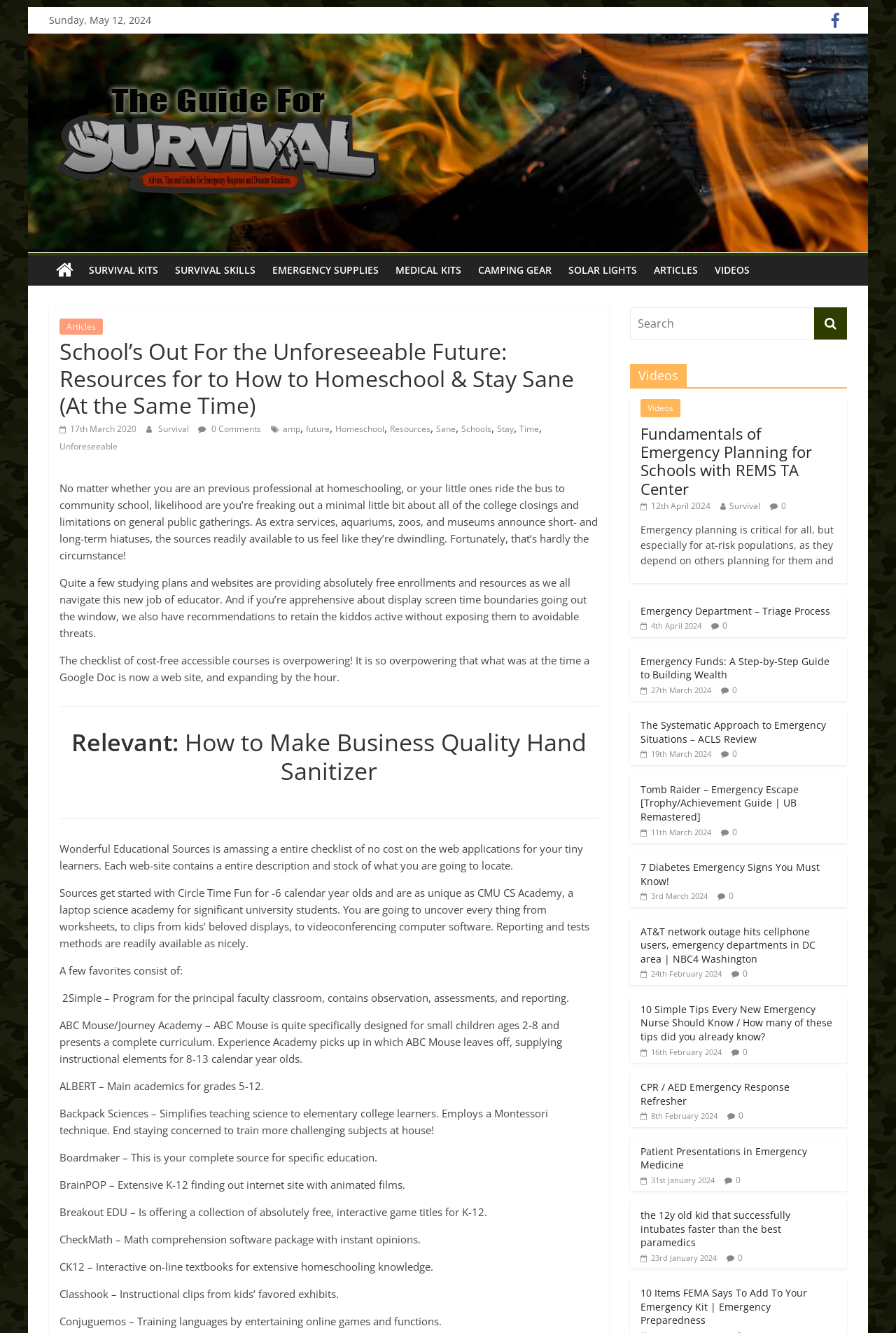Please provide a brief answer to the question using only one word or phrase: 
What is the topic of the video mentioned on the webpage?

Fundamentals of Emergency Planning for Schools